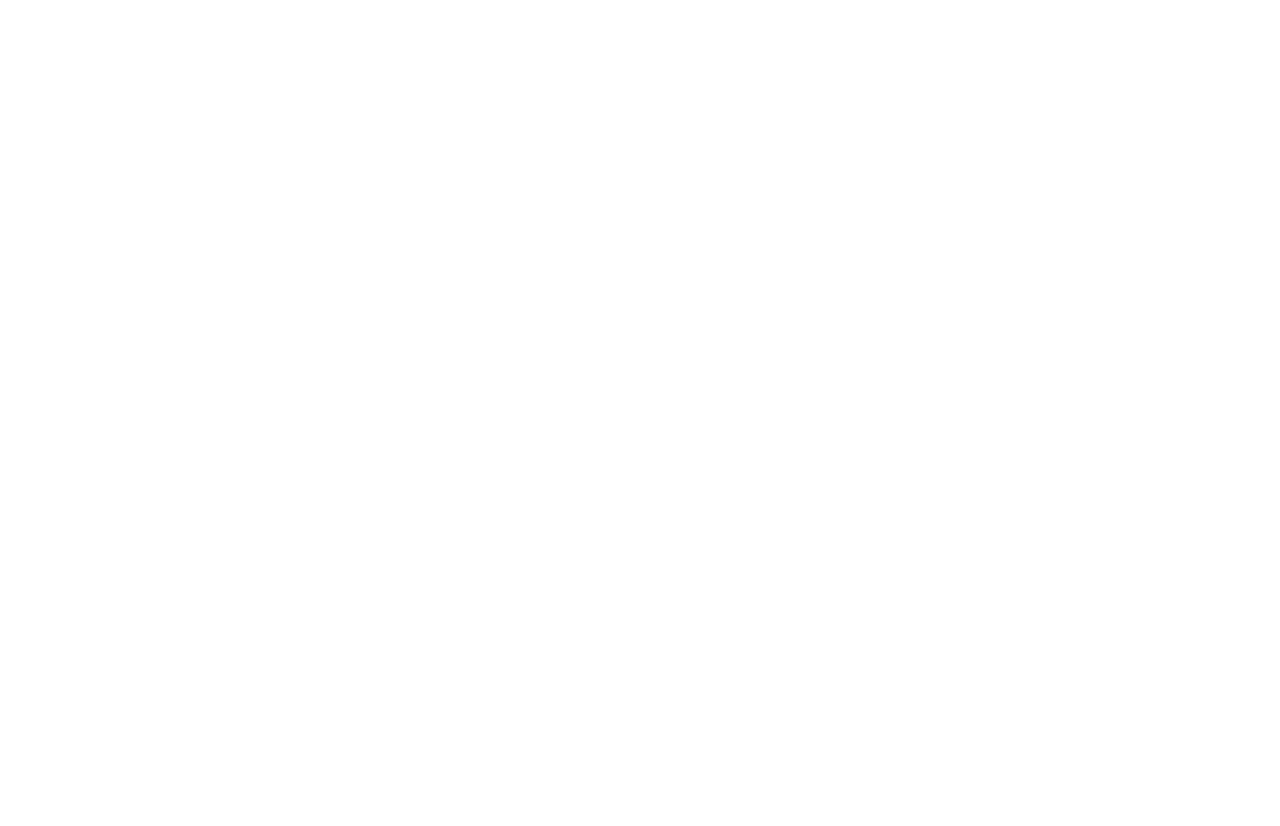Using floating point numbers between 0 and 1, provide the bounding box coordinates in the format (top-left x, top-left y, bottom-right x, bottom-right y). Locate the UI element described here: Warranty

[0.047, 0.961, 0.099, 0.981]